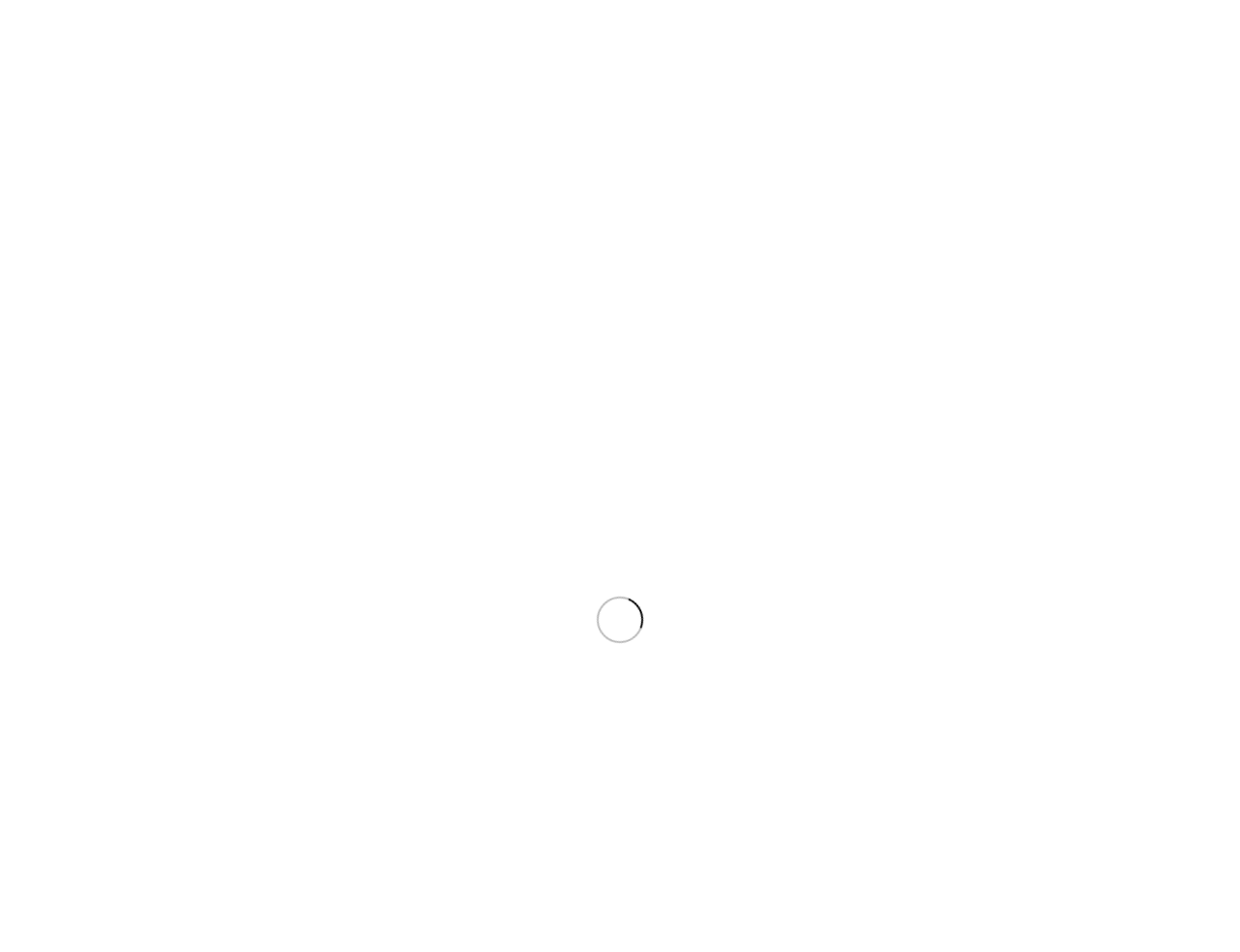Use the information in the screenshot to answer the question comprehensively: What is the name of the product?

The name of the product can be found in the heading element with the text 'Idro Royale Oro Rosa' and also in the static text element with the same text.